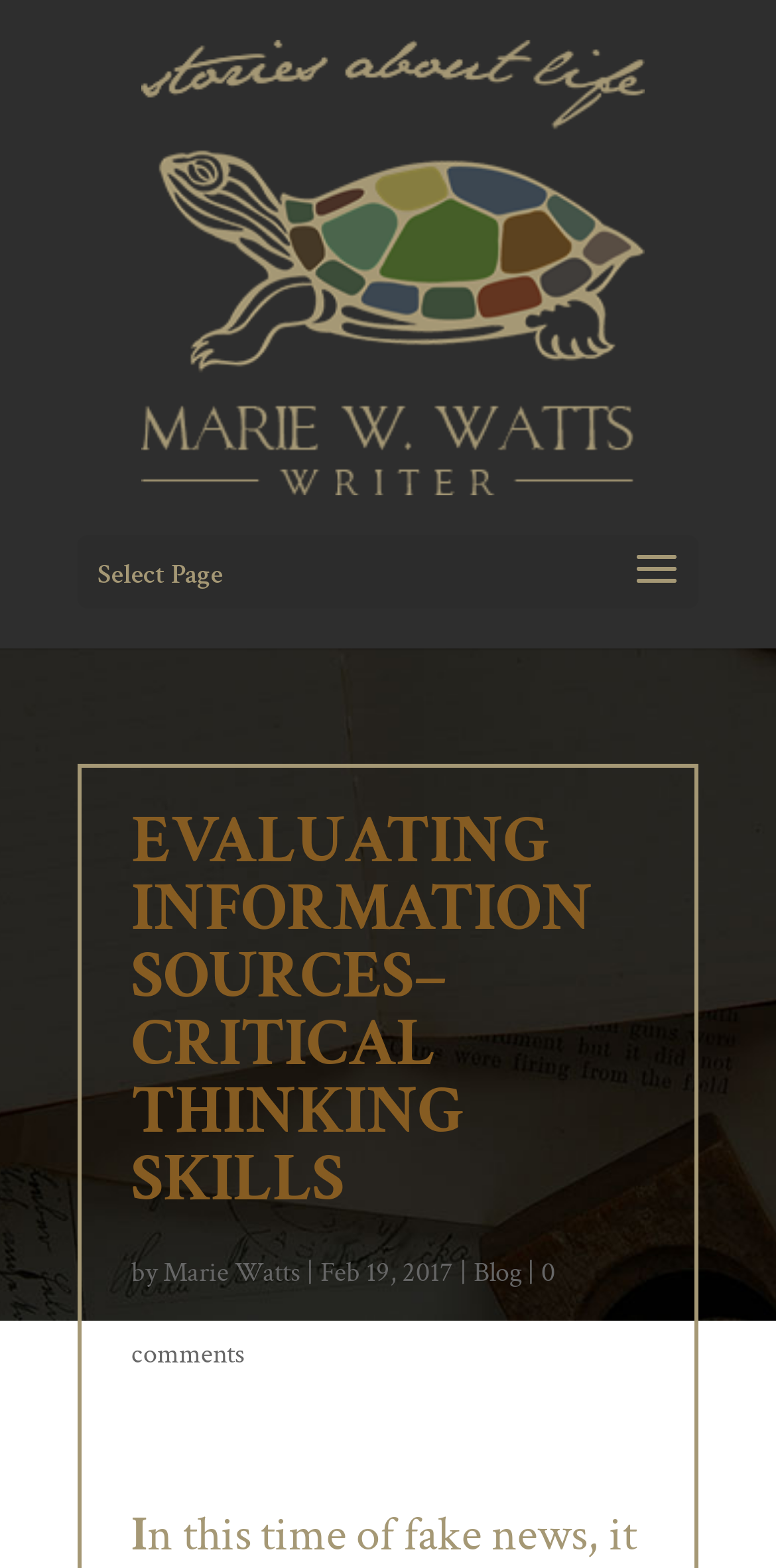Using details from the image, please answer the following question comprehensively:
What is the date of the article?

The date of the article can be found by looking at the text next to the author's name, which is 'Feb 19, 2017'.